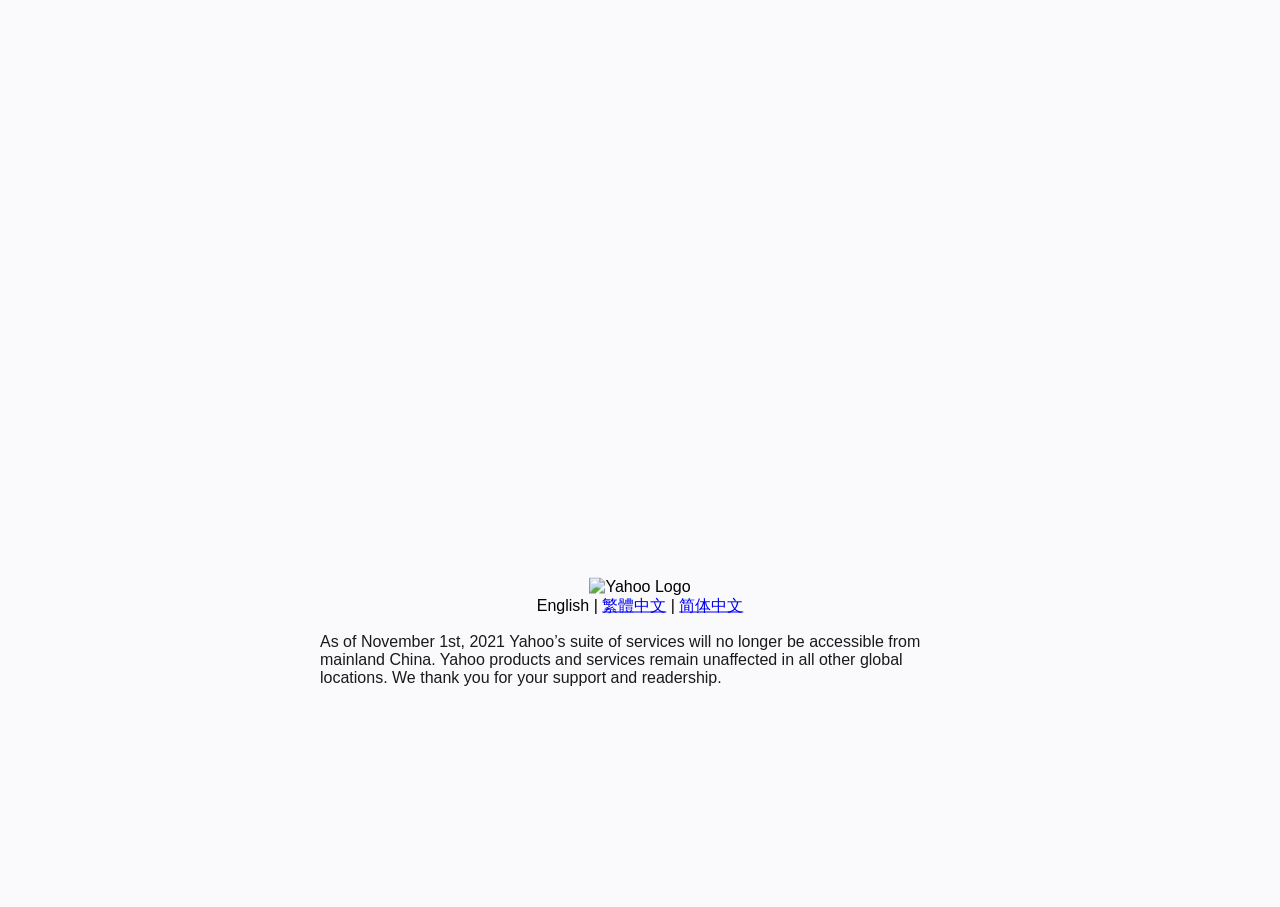Given the element description: "简体中文", predict the bounding box coordinates of the UI element it refers to, using four float numbers between 0 and 1, i.e., [left, top, right, bottom].

[0.531, 0.658, 0.581, 0.676]